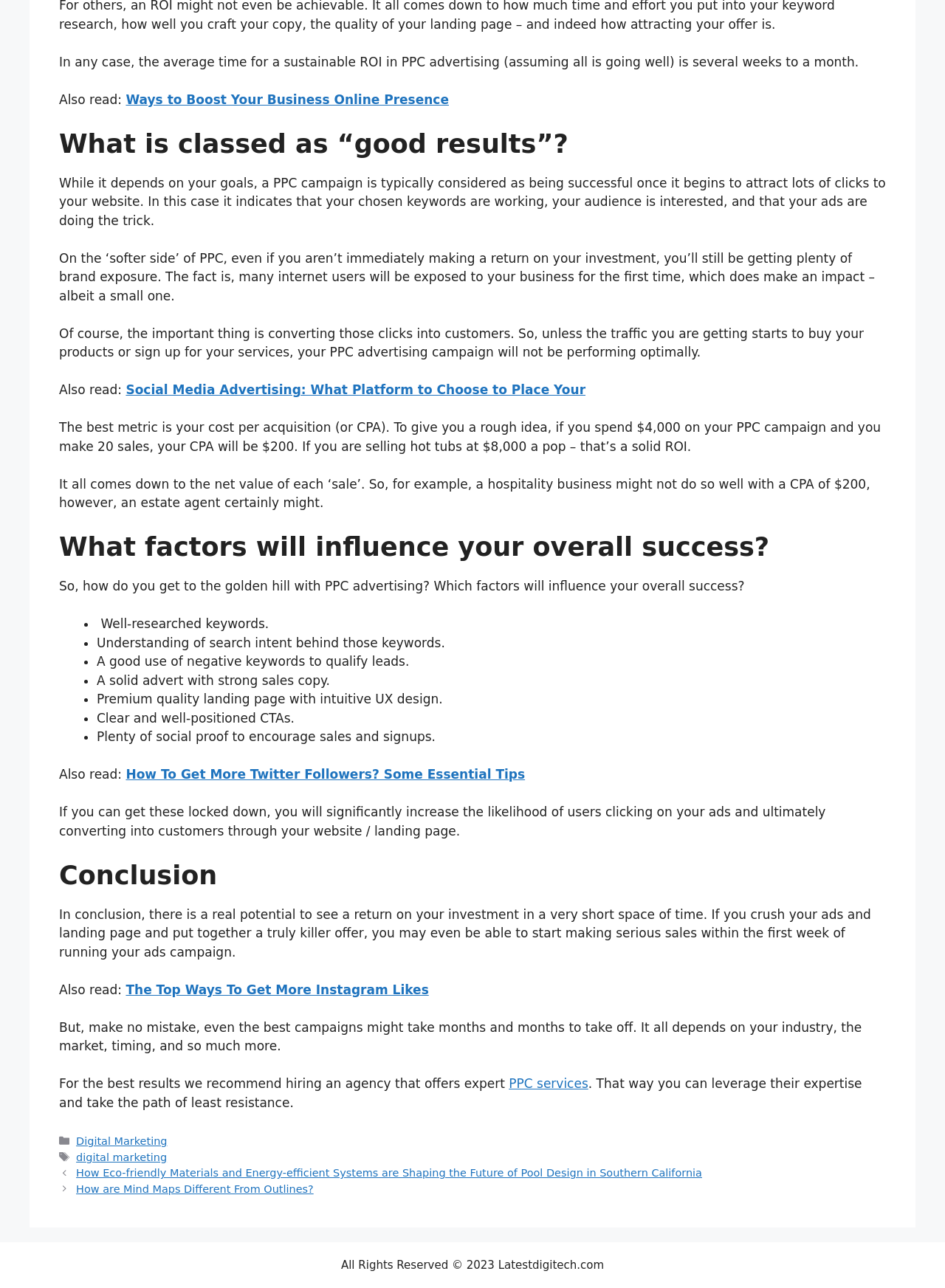Specify the bounding box coordinates of the region I need to click to perform the following instruction: "Get more Instagram likes". The coordinates must be four float numbers in the range of 0 to 1, i.e., [left, top, right, bottom].

[0.133, 0.763, 0.454, 0.774]